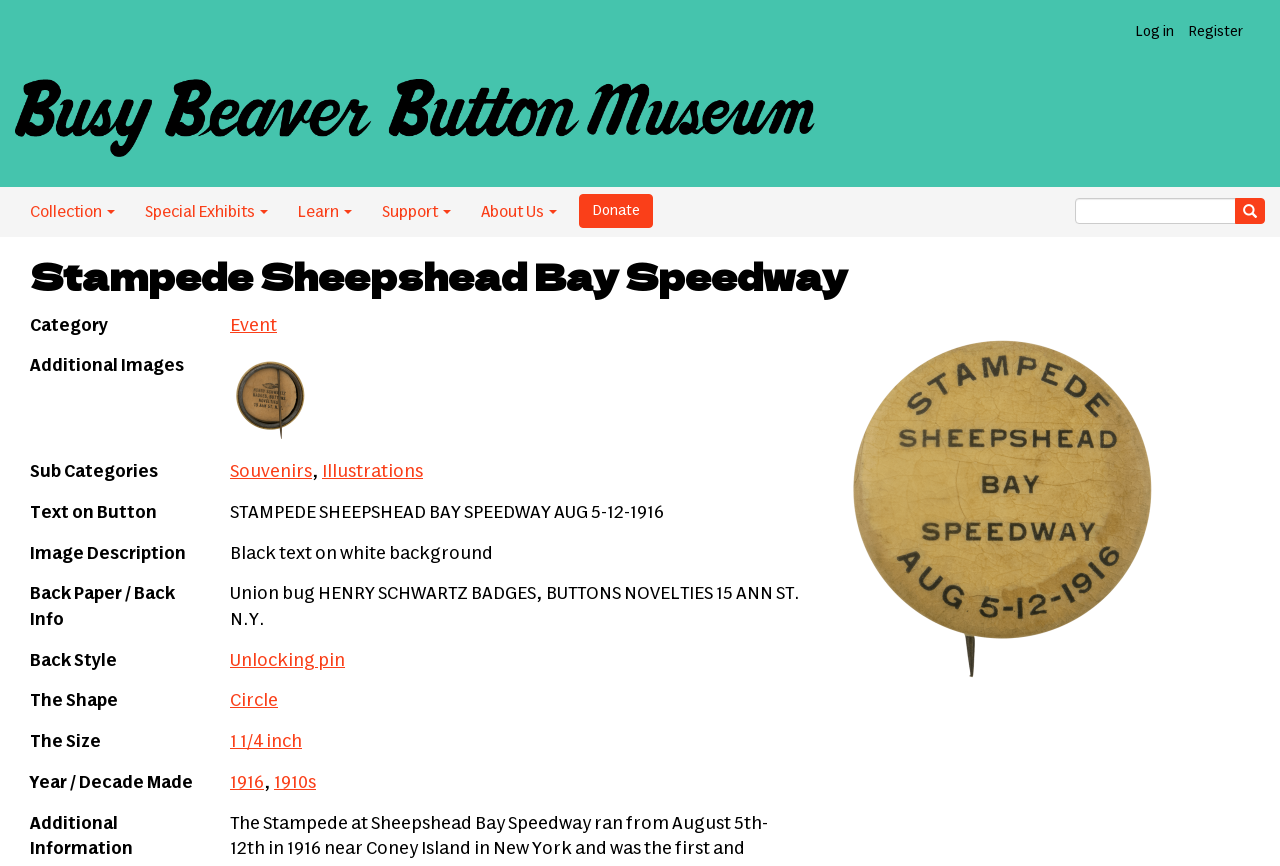Provide a one-word or brief phrase answer to the question:
What is the text on the button?

STAMPEDE SHEEPSHEAD BAY SPEEDWAY AUG 5-12-1916